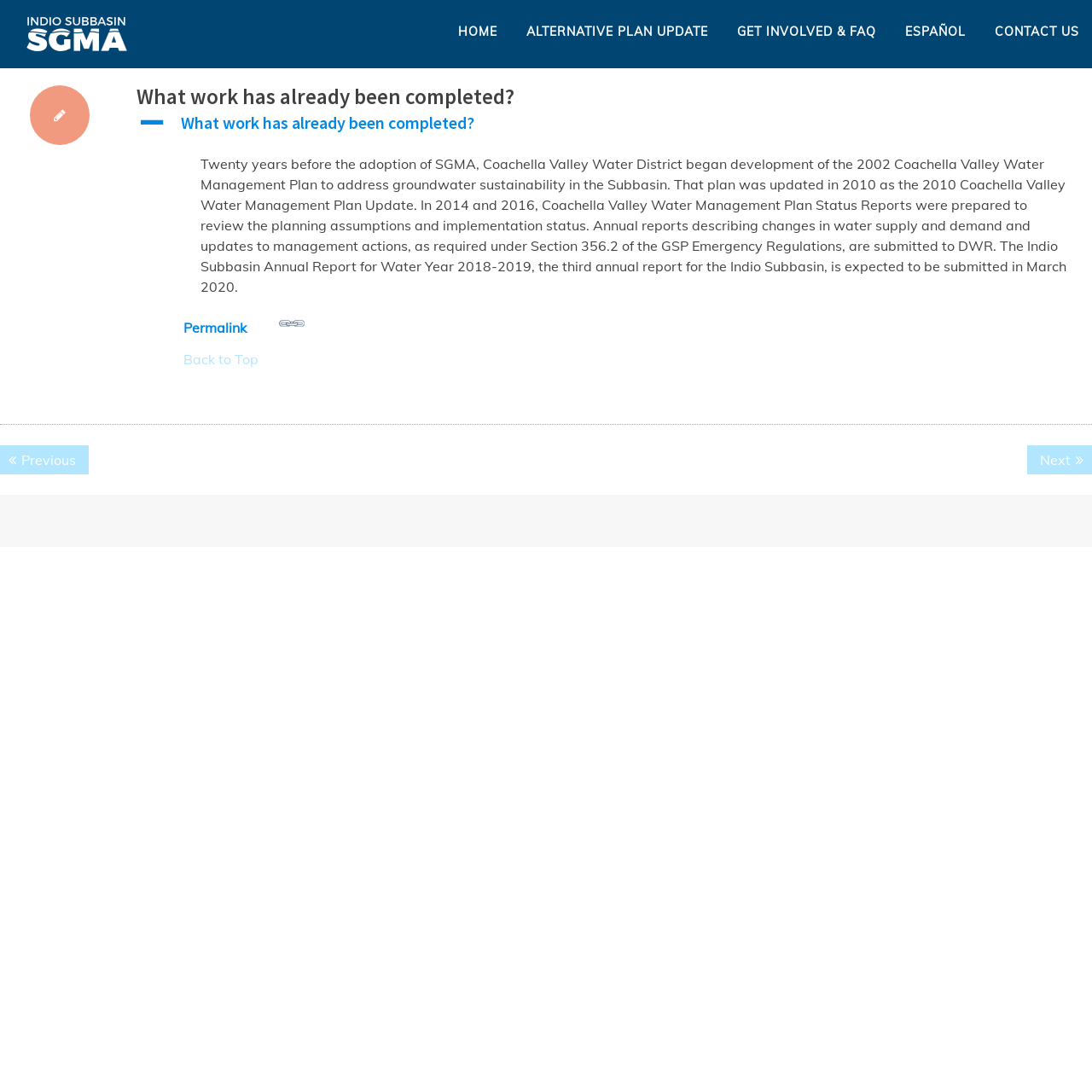Identify the bounding box for the described UI element: "Contact Us".

[0.903, 0.0, 0.988, 0.059]